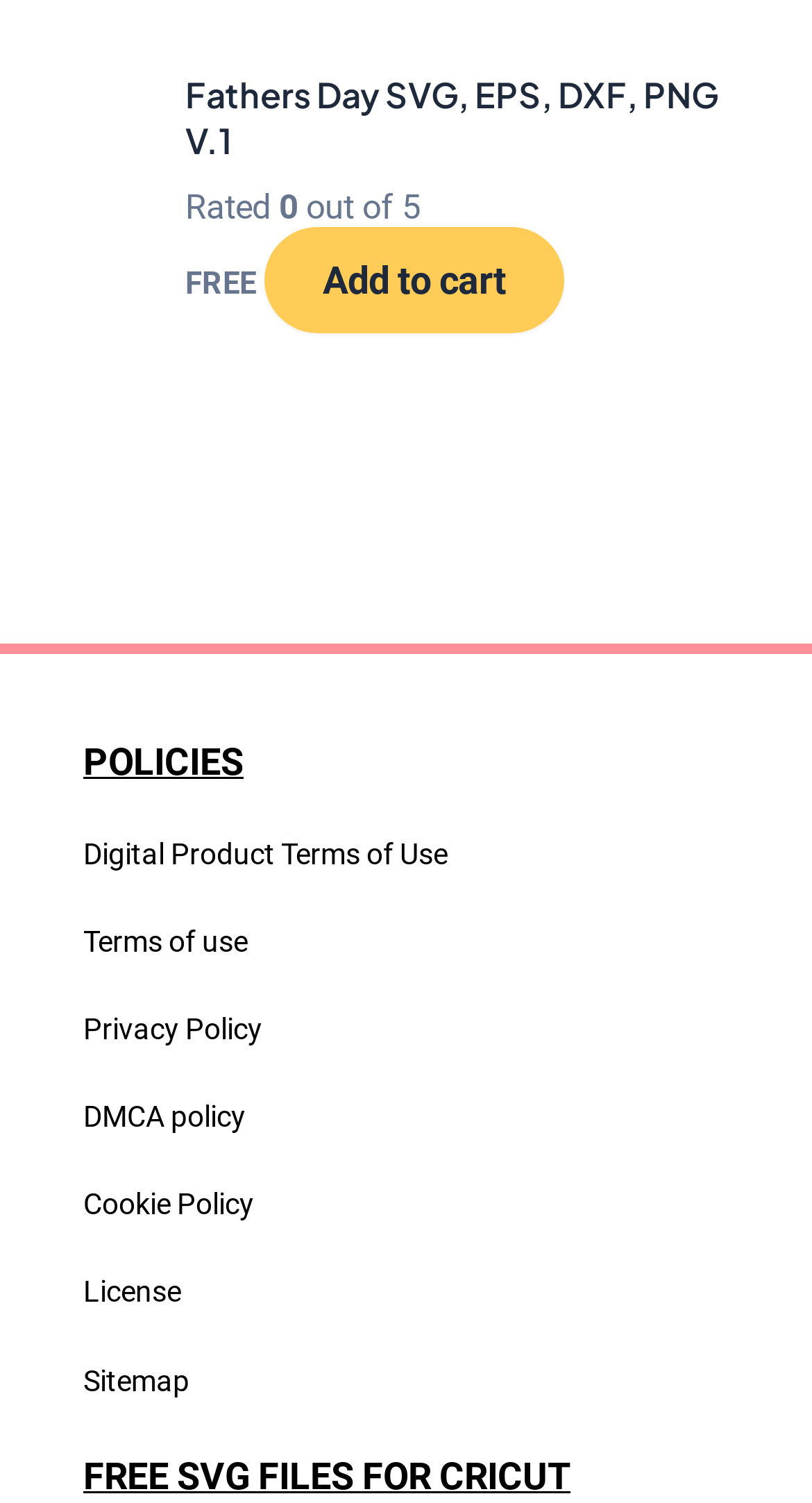Please give a one-word or short phrase response to the following question: 
What are the policies listed on the webpage?

Terms of use, Privacy Policy, etc.